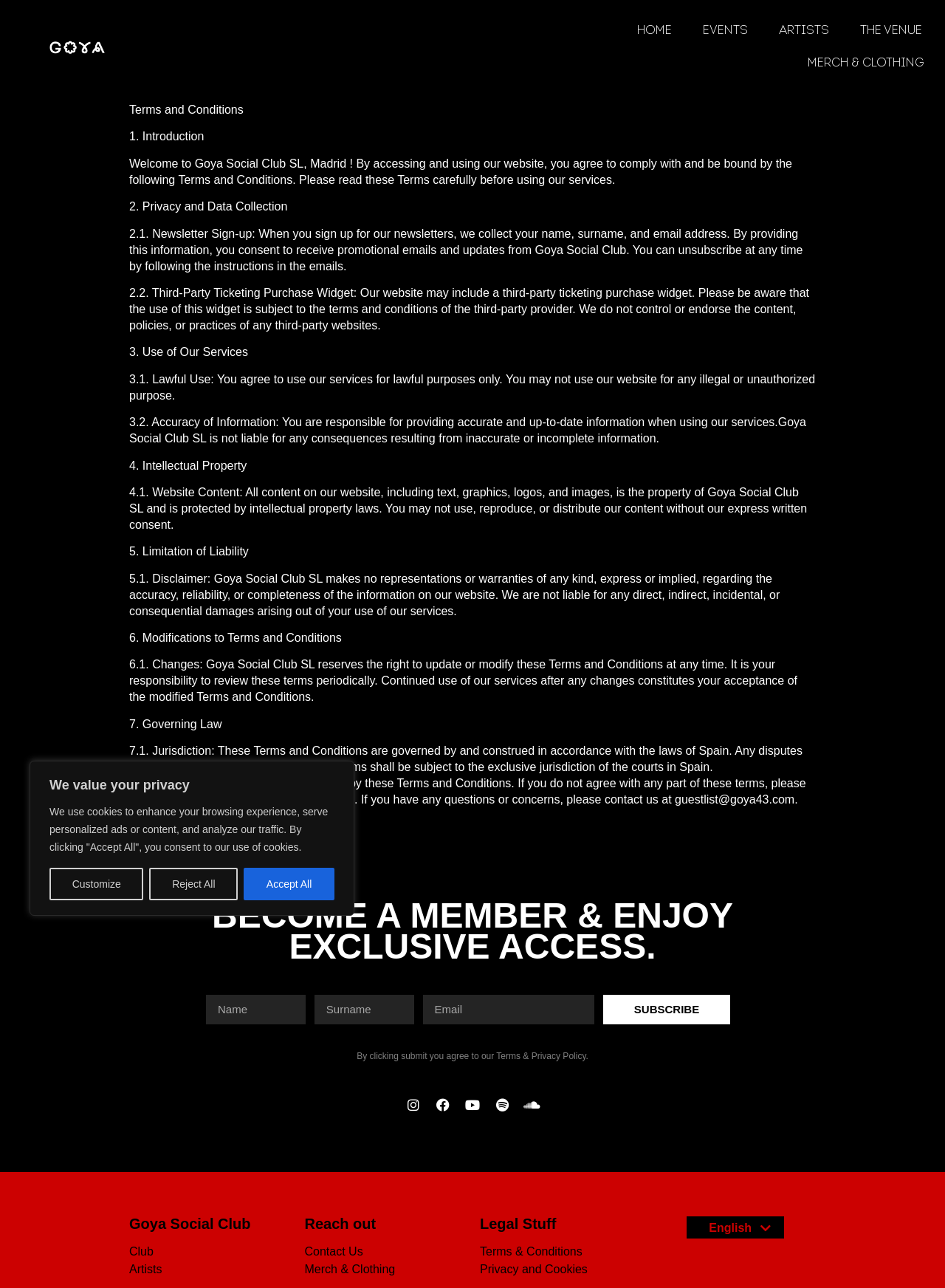Could you highlight the region that needs to be clicked to execute the instruction: "Click the 'HOME' link"?

[0.66, 0.011, 0.725, 0.037]